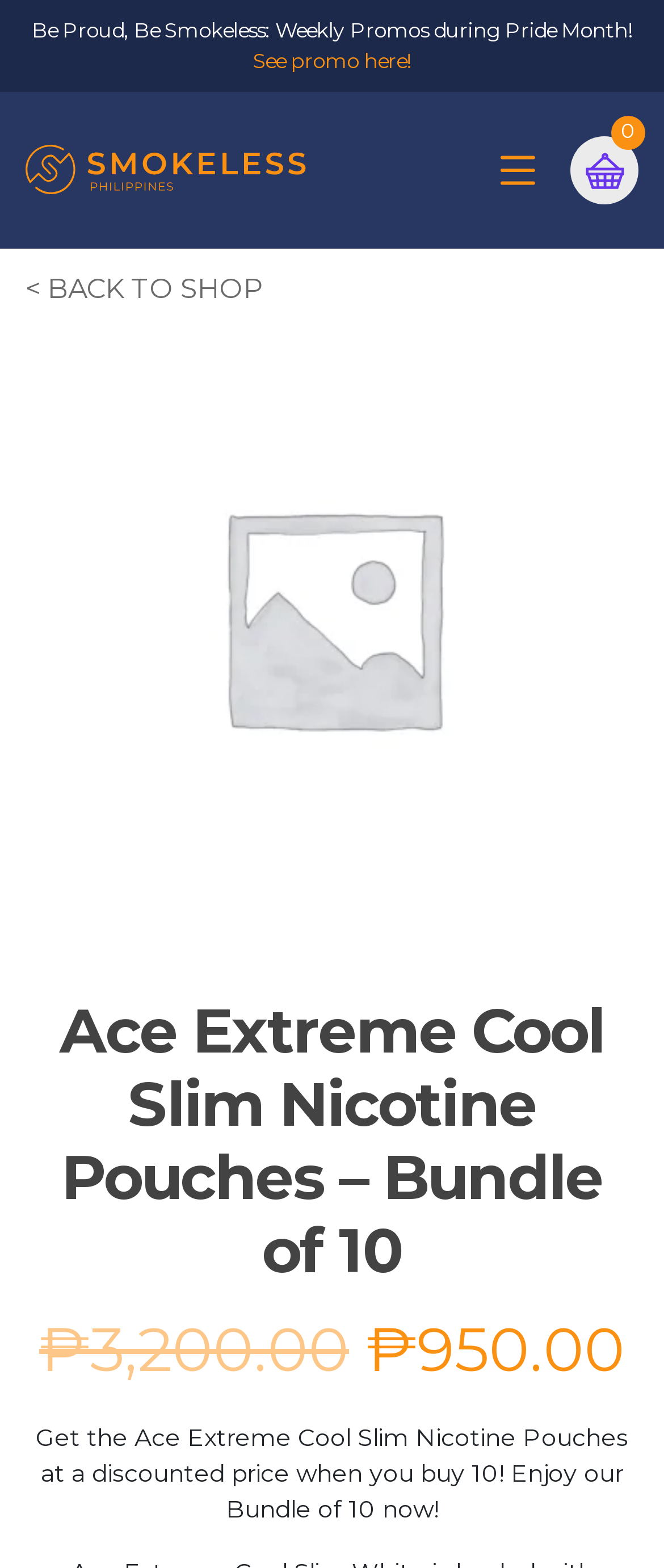Please find the bounding box for the following UI element description. Provide the coordinates in (top-left x, top-left y, bottom-right x, bottom-right y) format, with values between 0 and 1: The Madness of George III

None